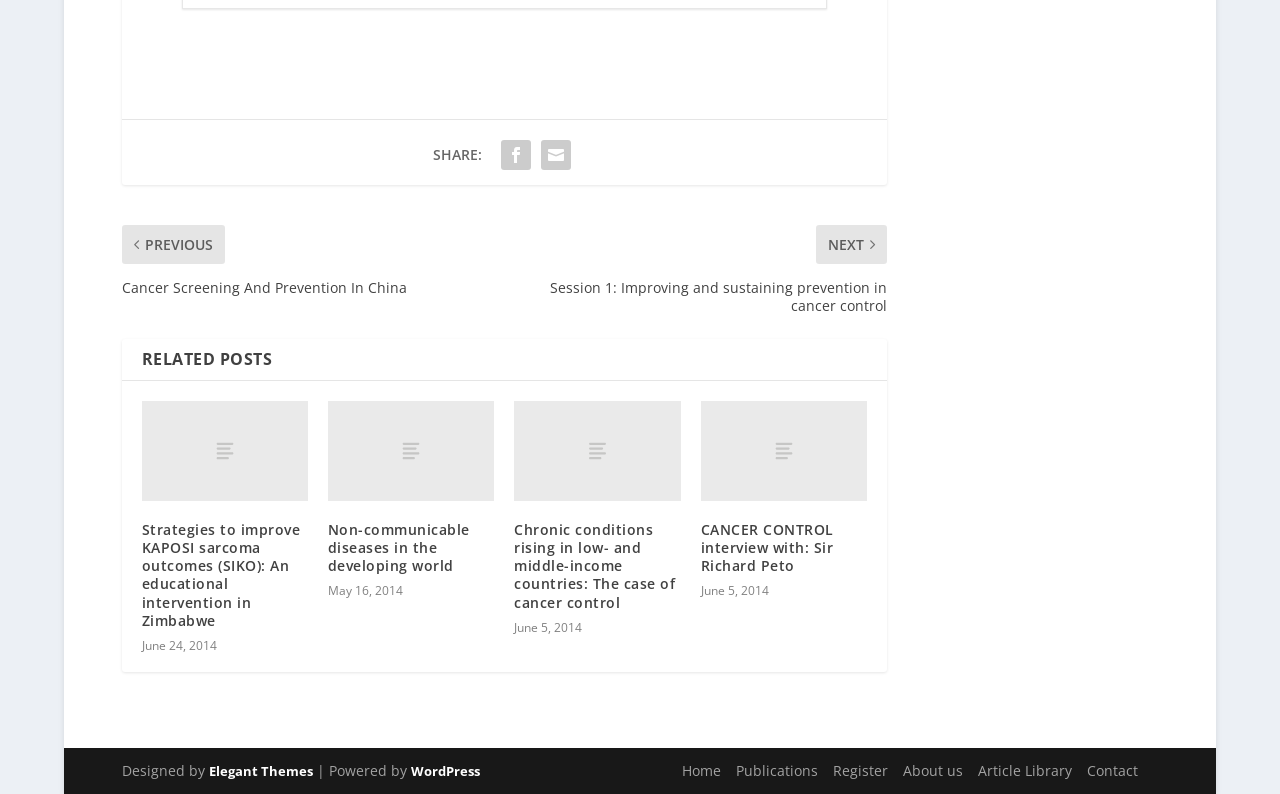Please answer the following question using a single word or phrase: 
What is the date of the 'Strategies to improve KAPOSI sarcoma outcomes (SIKO): An educational intervention in Zimbabwe' post?

June 24, 2014